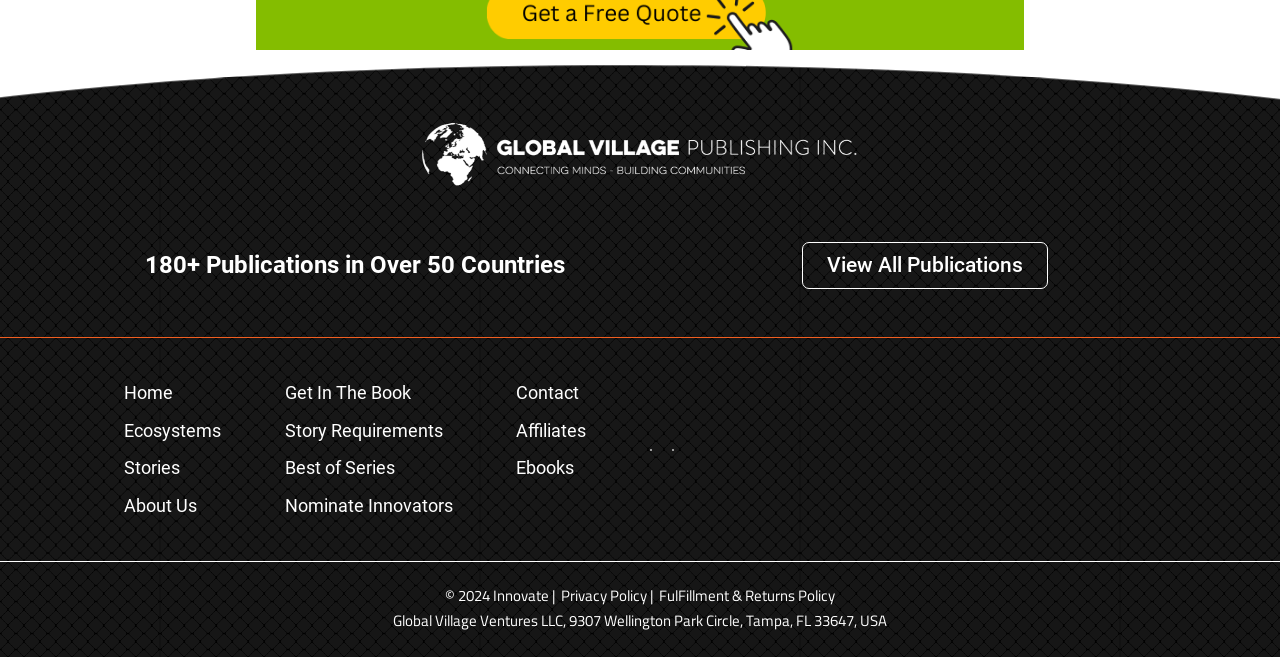Please answer the following question using a single word or phrase: 
What is the company name mentioned at the bottom?

Global Village Ventures LLC